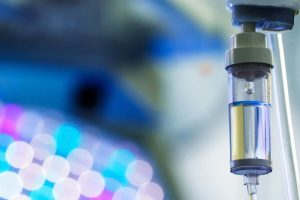What is the purpose of IV therapy?
Provide a well-explained and detailed answer to the question.

According to the image and its description, IV therapy is used to address various health issues by delivering essential medications and nutrients directly into the bloodstream, ensuring quick and effective relief.